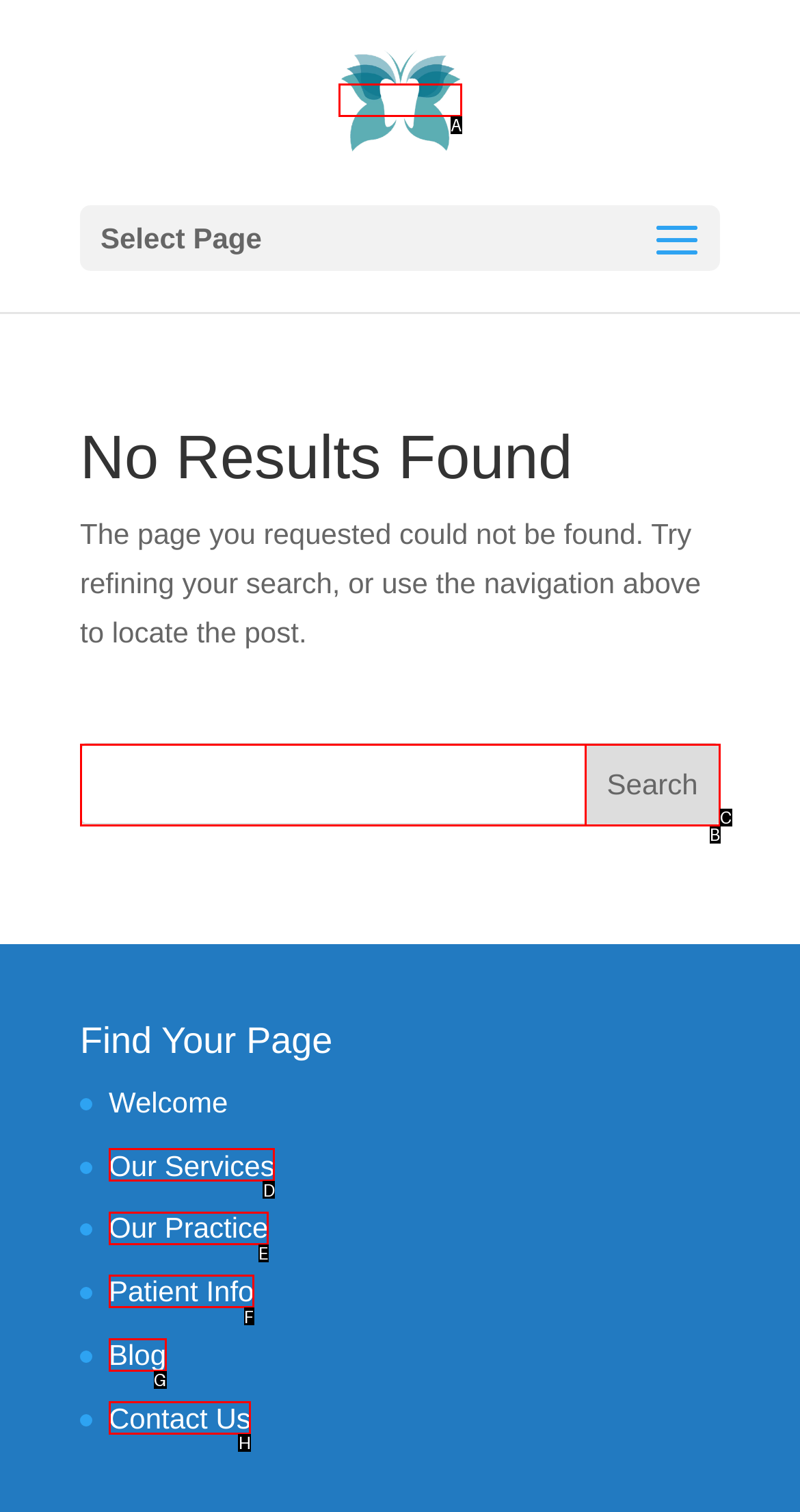Choose the UI element that best aligns with the description: Patient Info
Respond with the letter of the chosen option directly.

F